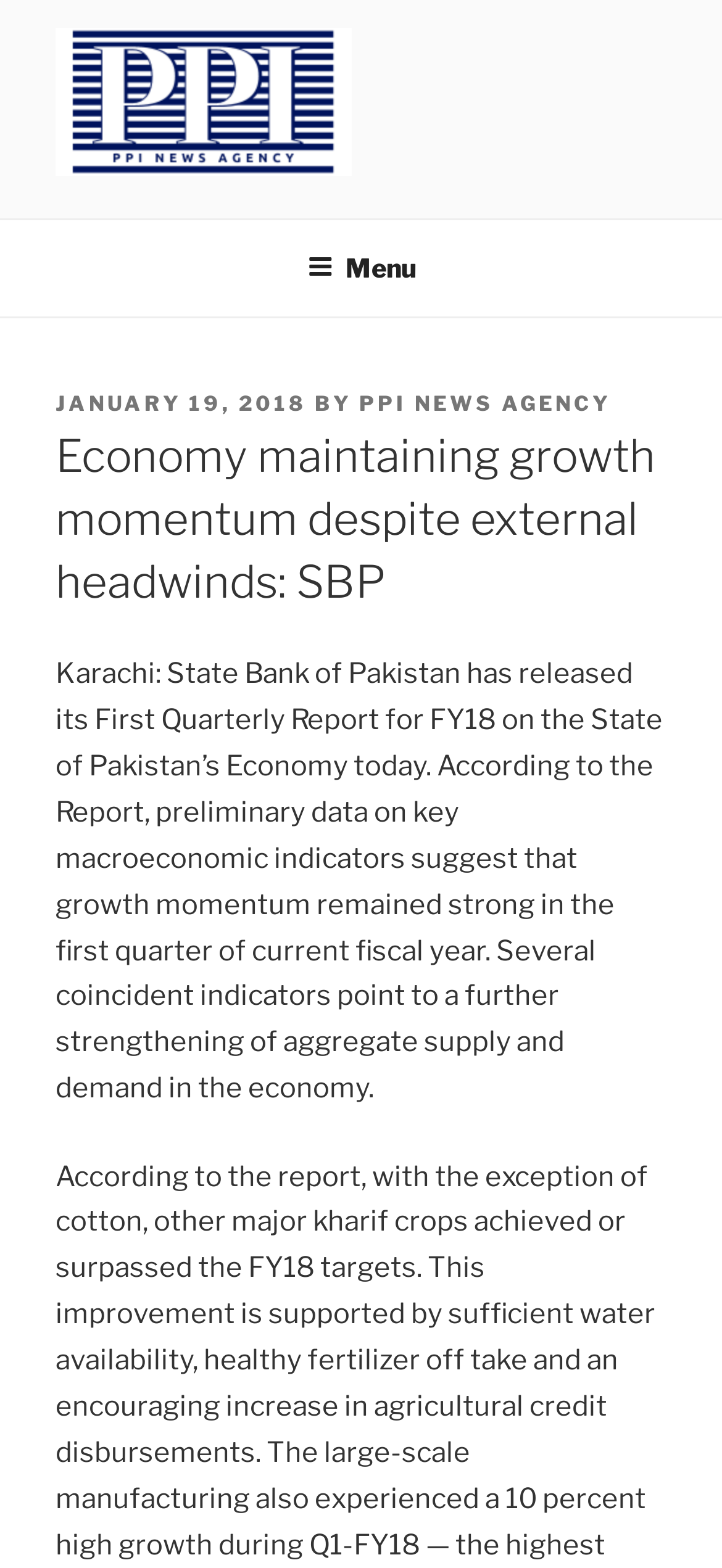From the image, can you give a detailed response to the question below:
What is the current fiscal year mentioned in the article?

The current fiscal year mentioned in the article can be found in the article content, where it is stated that 'State Bank of Pakistan has released its First Quarterly Report for FY18 on the State of Pakistan’s Economy today'.